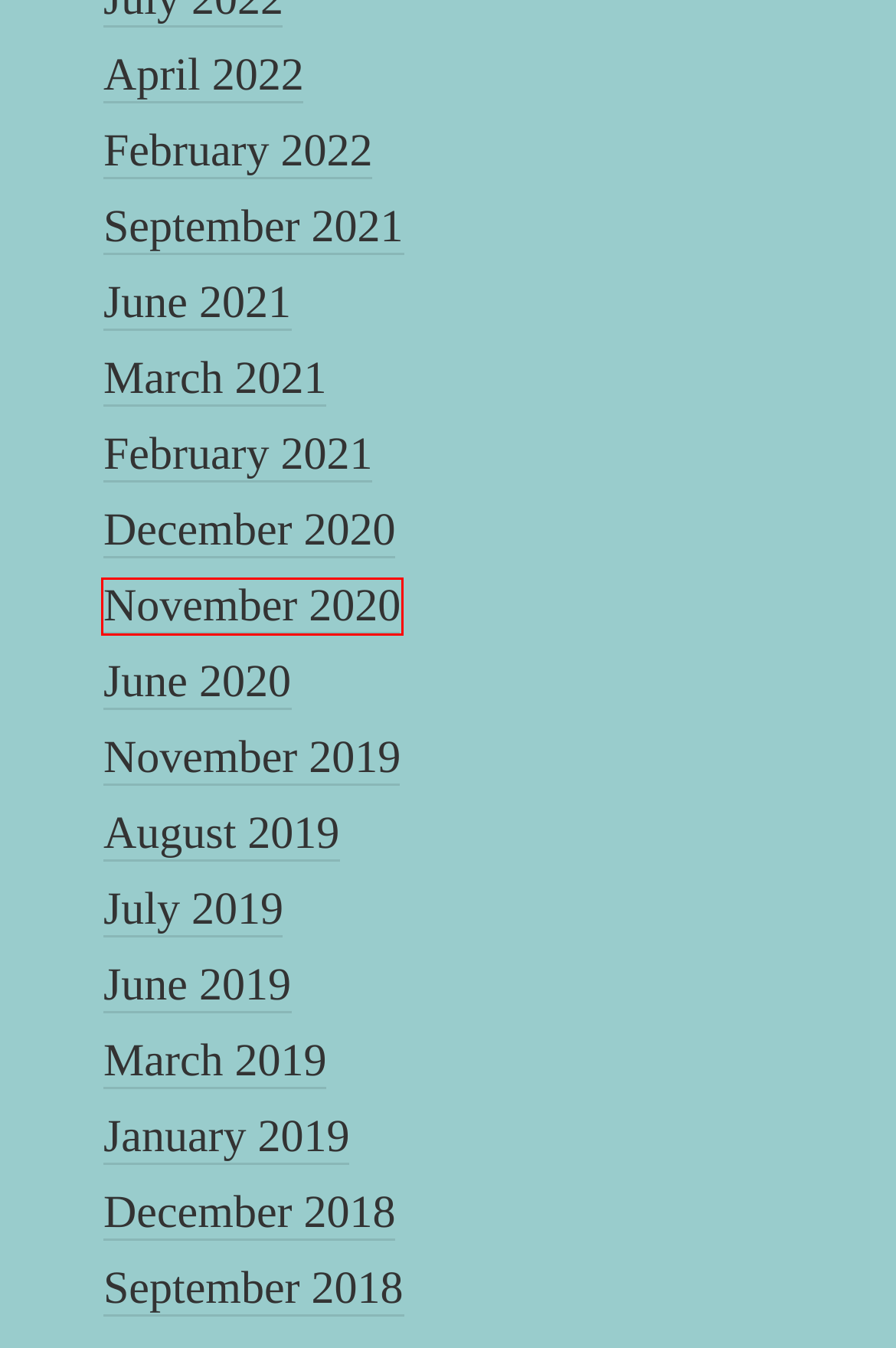Provided is a screenshot of a webpage with a red bounding box around an element. Select the most accurate webpage description for the page that appears after clicking the highlighted element. Here are the candidates:
A. June | 2021 |
B. July | 2019 |
C. September | 2021 |
D. December | 2018 |
E. November | 2020 |
F. June | 2019 |
G. December | 2020 |
H. August | 2019 |

E